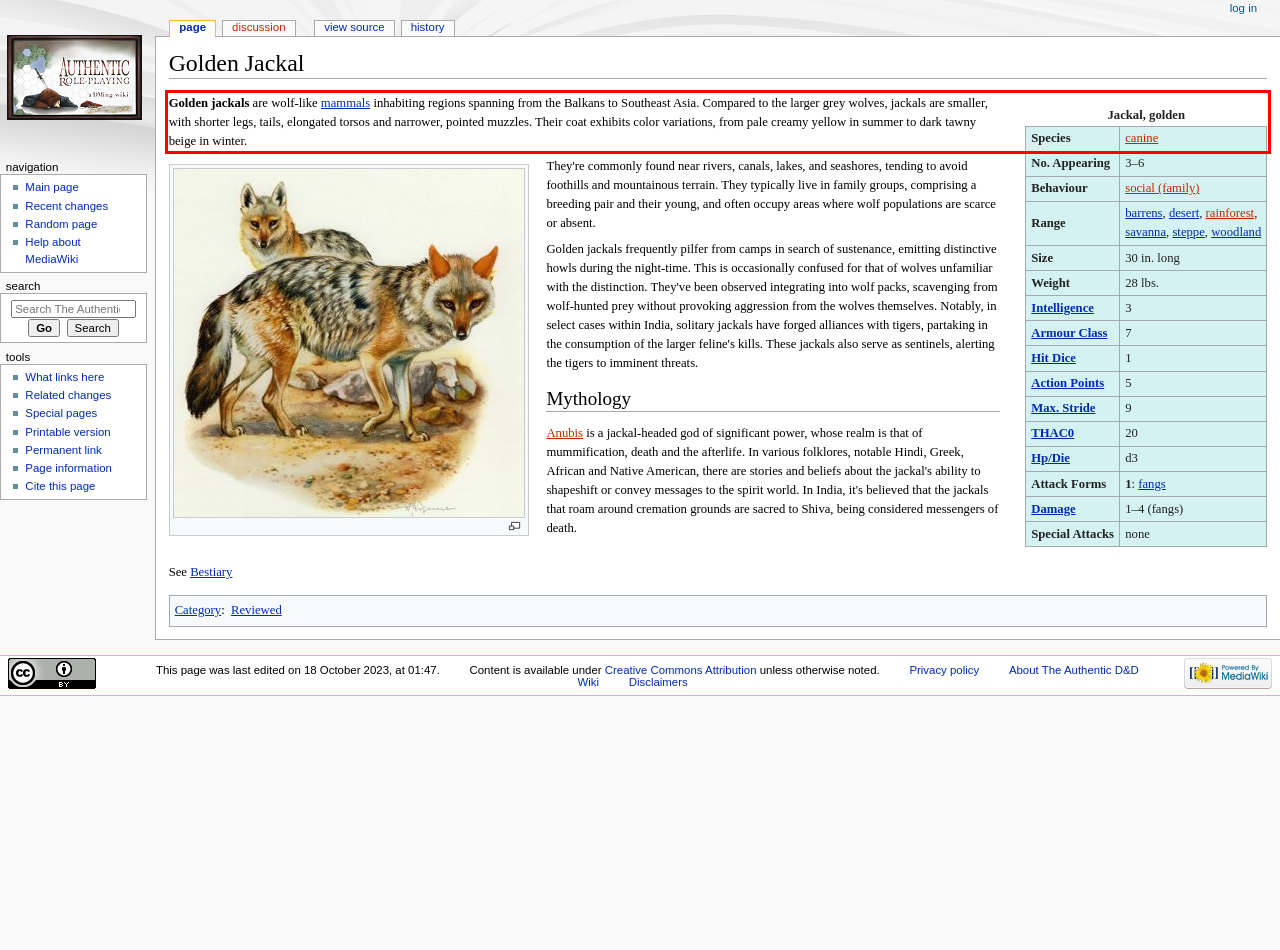Identify the text inside the red bounding box in the provided webpage screenshot and transcribe it.

Golden jackals are wolf-like mammals inhabiting regions spanning from the Balkans to Southeast Asia. Compared to the larger grey wolves, jackals are smaller, with shorter legs, tails, elongated torsos and narrower, pointed muzzles. Their coat exhibits color variations, from pale creamy yellow in summer to dark tawny beige in winter.